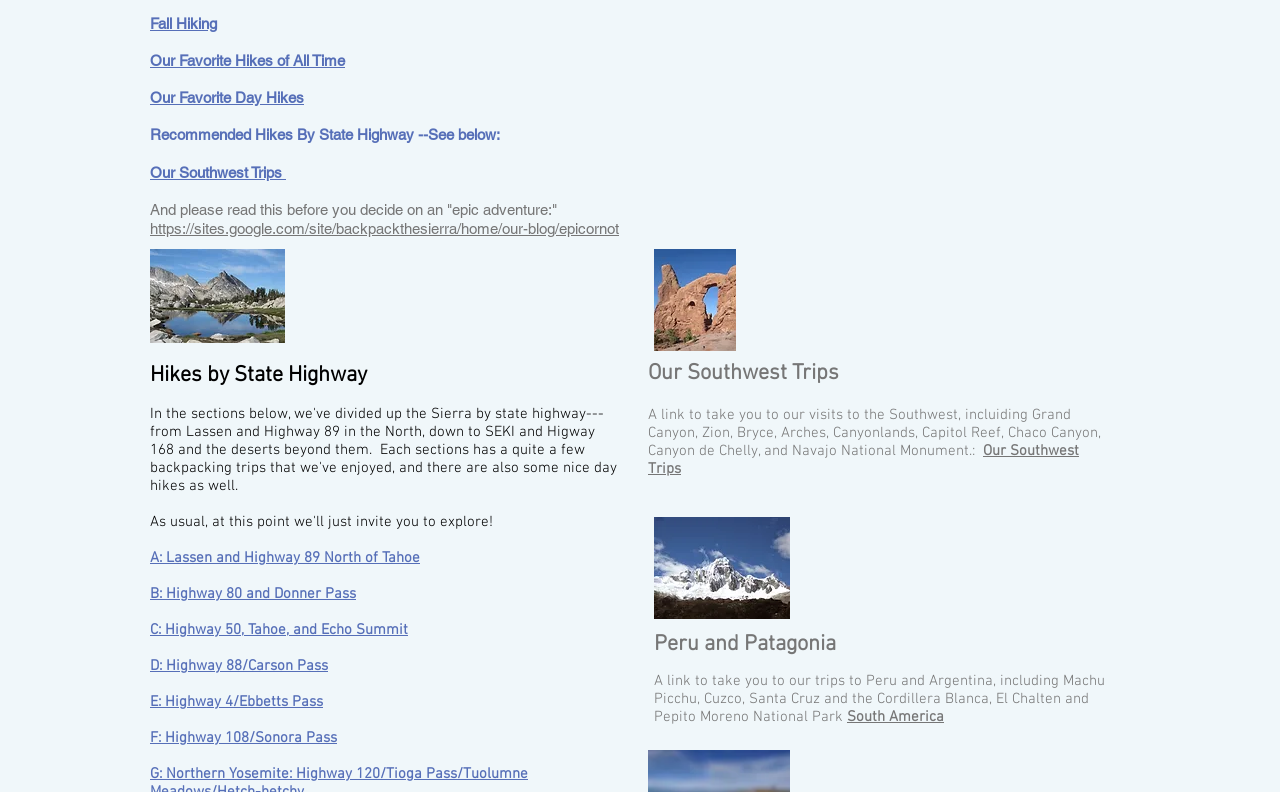Determine the coordinates of the bounding box for the clickable area needed to execute this instruction: "Go to South America".

[0.662, 0.894, 0.738, 0.917]